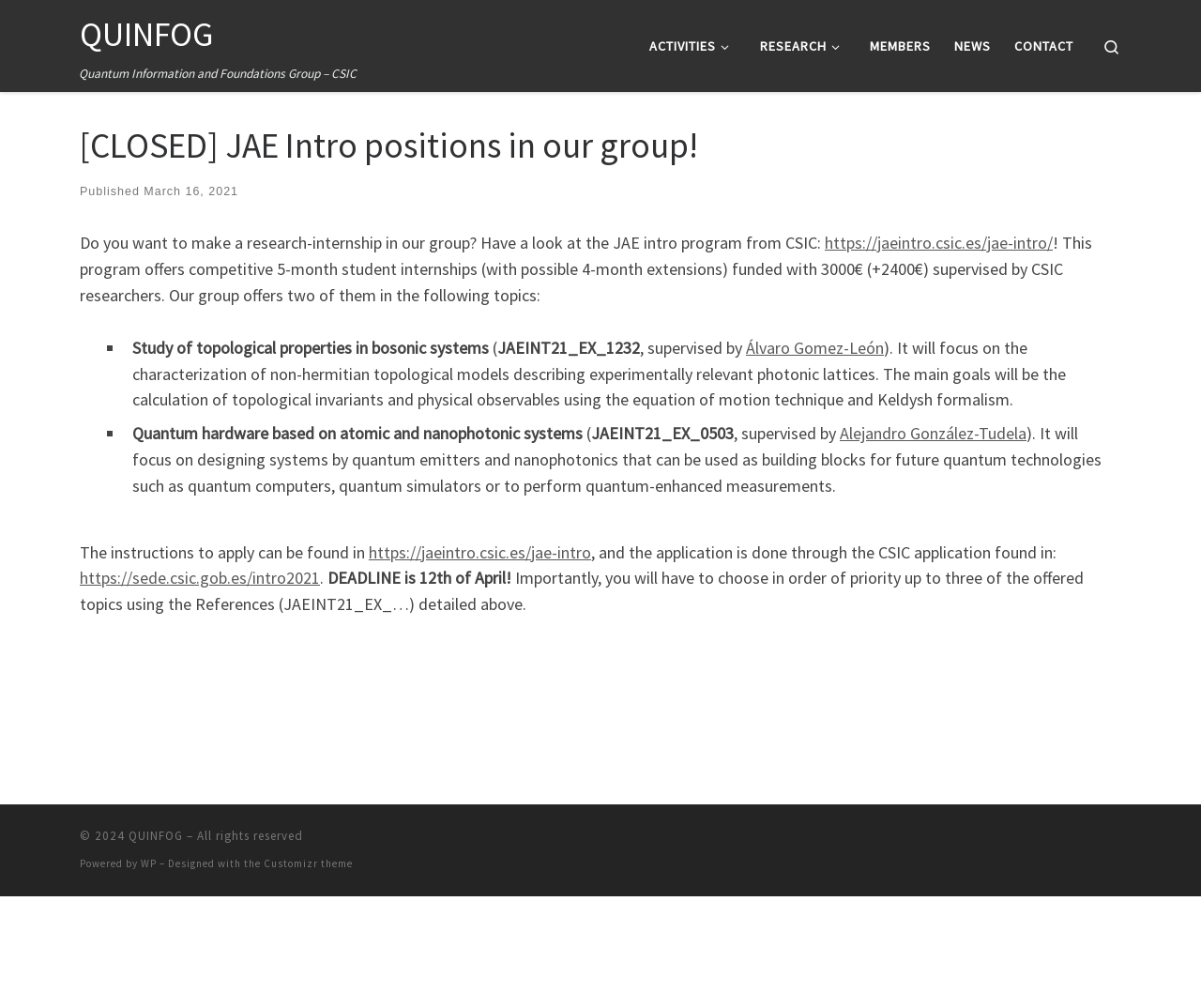How many JAE intro positions are available?
Answer the question based on the image using a single word or a brief phrase.

Two